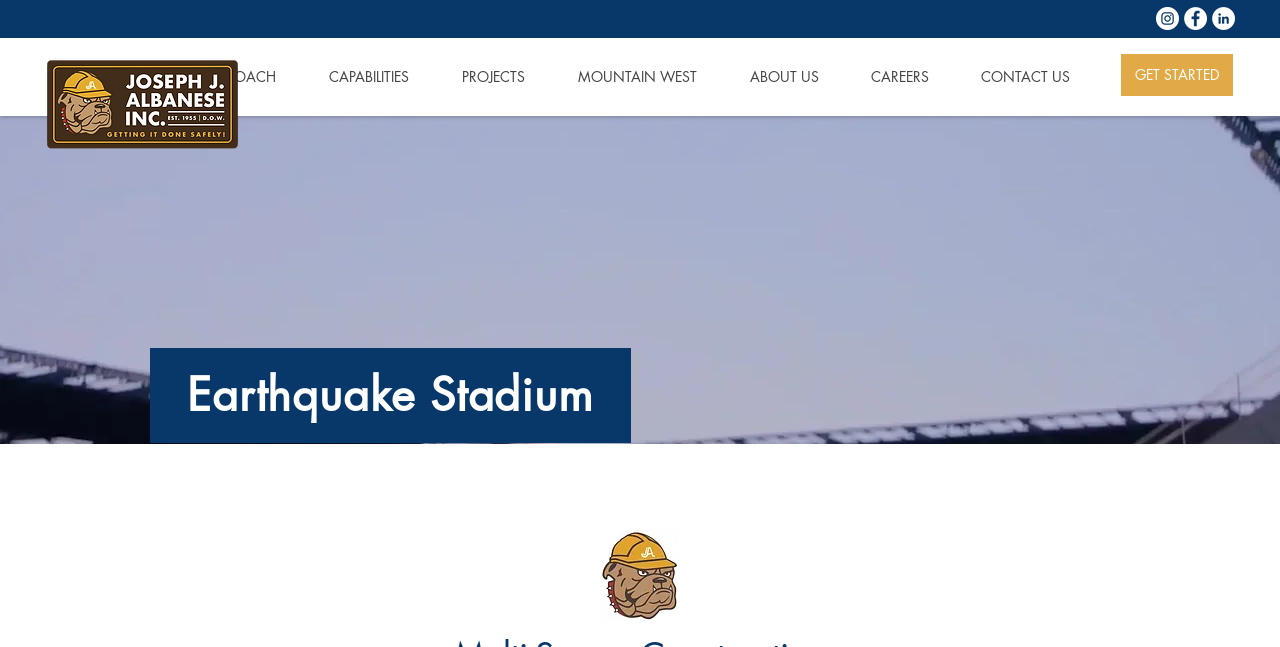Find the bounding box coordinates of the clickable area required to complete the following action: "View OUR APPROACH".

[0.102, 0.09, 0.227, 0.147]